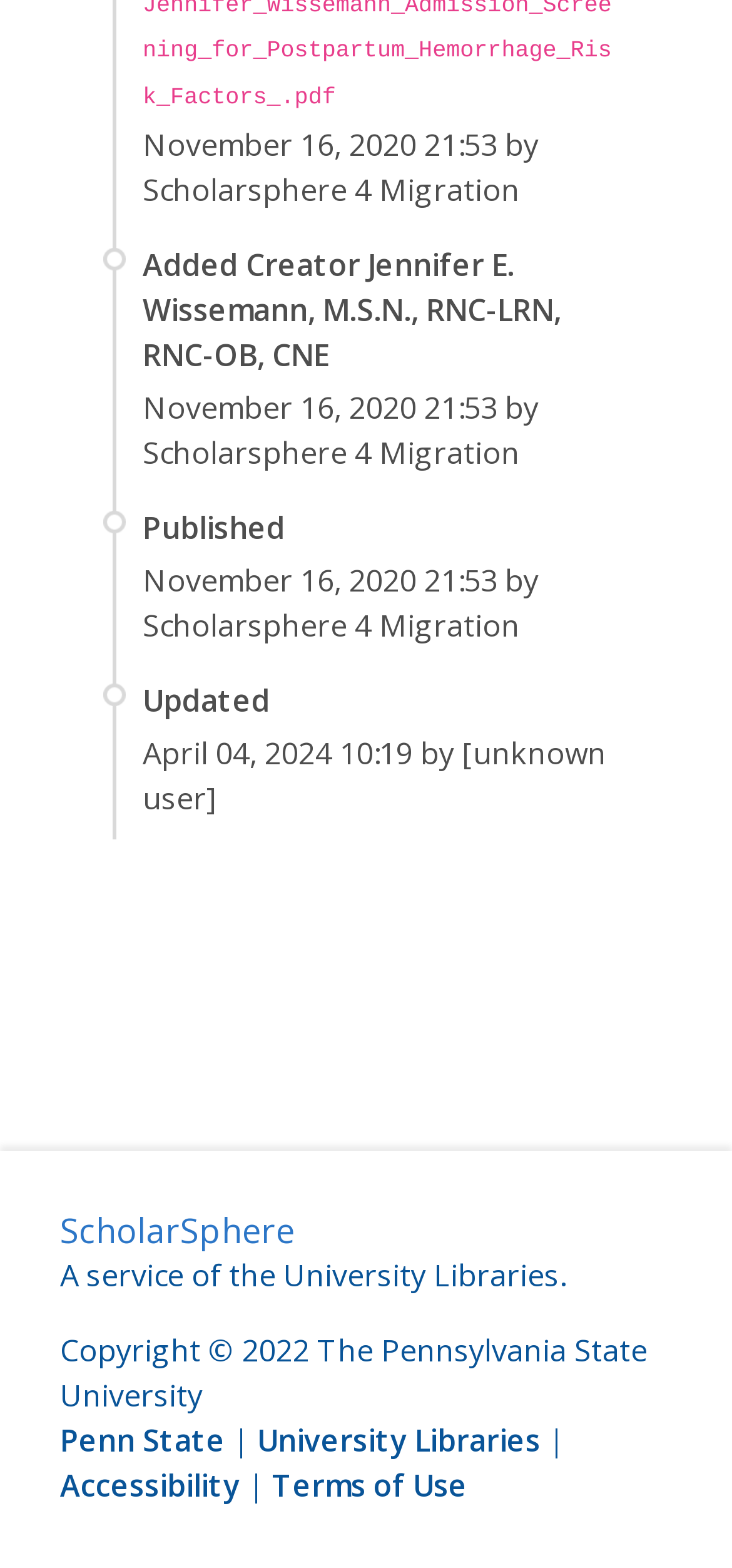Who is the creator of the item?
Provide a well-explained and detailed answer to the question.

I found the creator's name by looking at the text 'Added Creator Jennifer E. Wissemann, M.S.N., RNC-LRN, RNC-OB, CNE'.